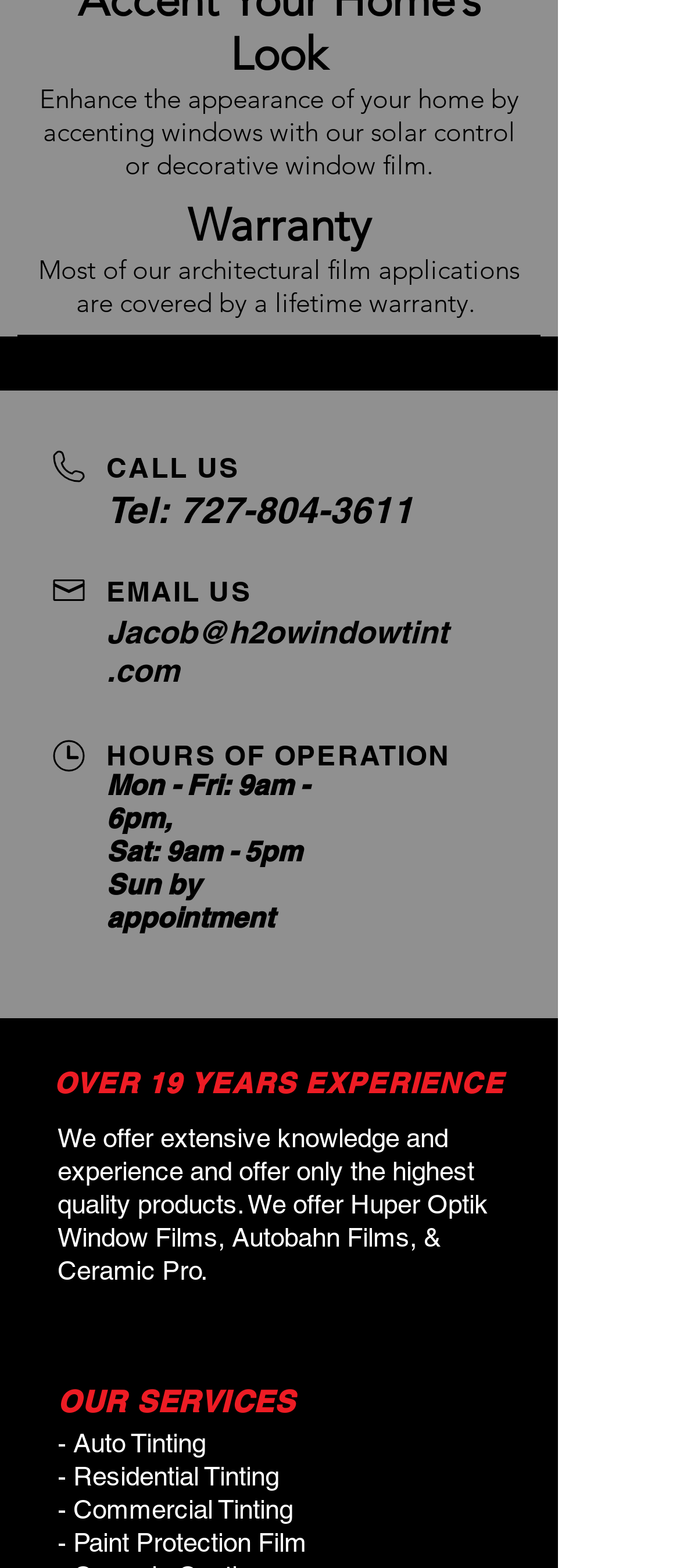Determine the bounding box coordinates (top-left x, top-left y, bottom-right x, bottom-right y) of the UI element described in the following text: aria-label="Facebook Social Icon"

[0.159, 0.835, 0.218, 0.861]